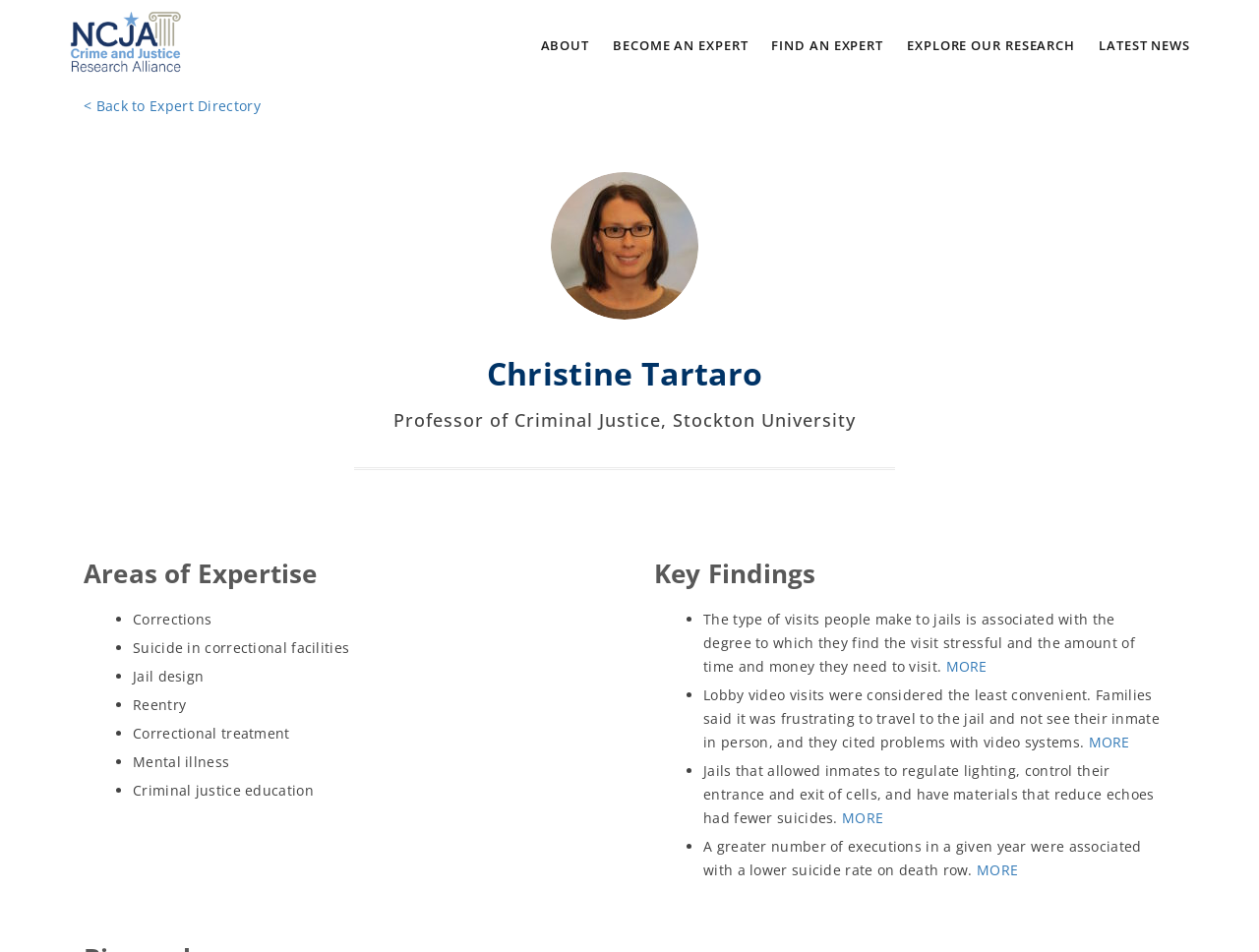Determine the bounding box coordinates of the element that should be clicked to execute the following command: "View Christine Tartaro's profile".

[0.066, 0.372, 0.926, 0.413]